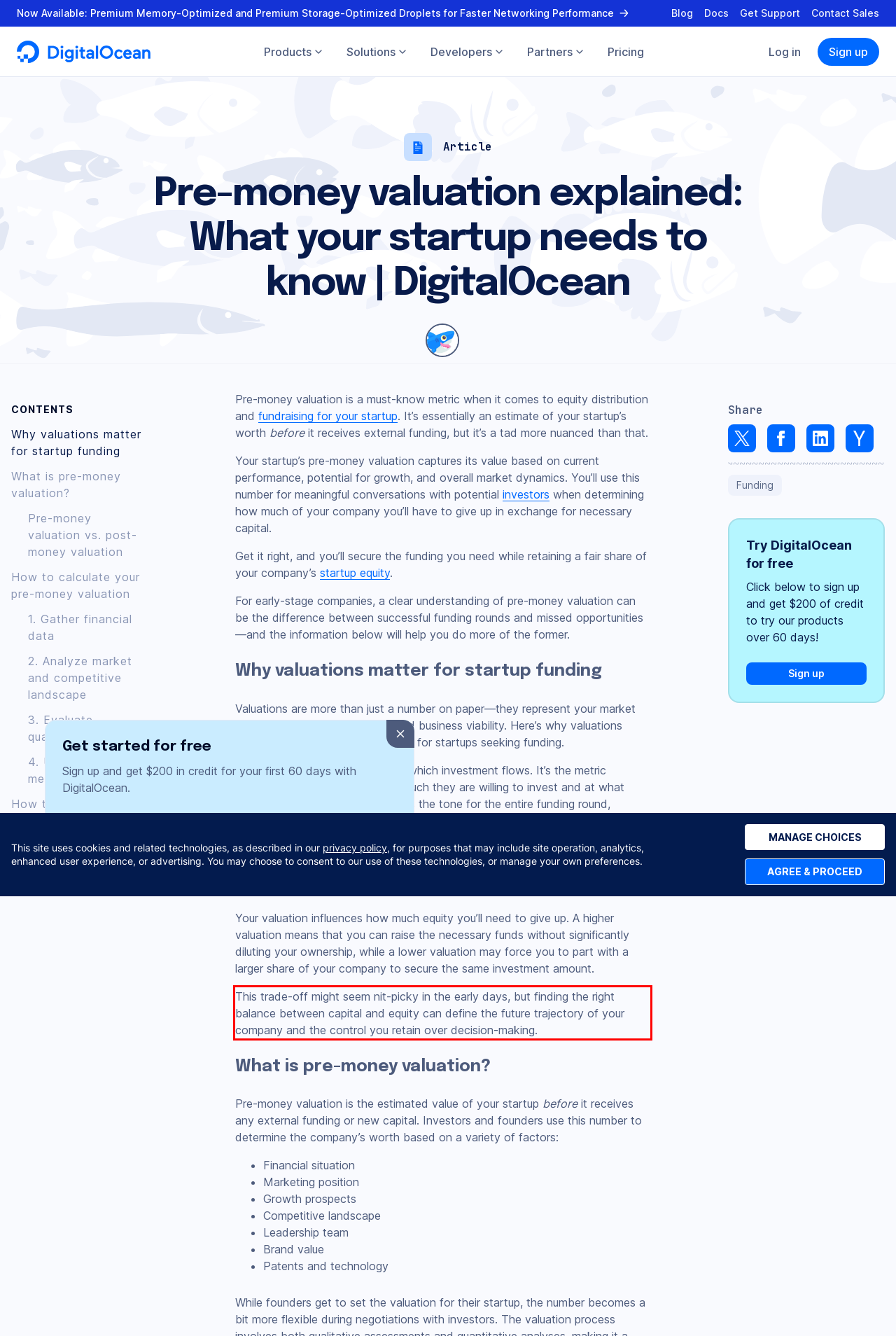Using the provided screenshot of a webpage, recognize and generate the text found within the red rectangle bounding box.

This trade-off might seem nit-picky in the early days, but finding the right balance between capital and equity can define the future trajectory of your company and the control you retain over decision-making.